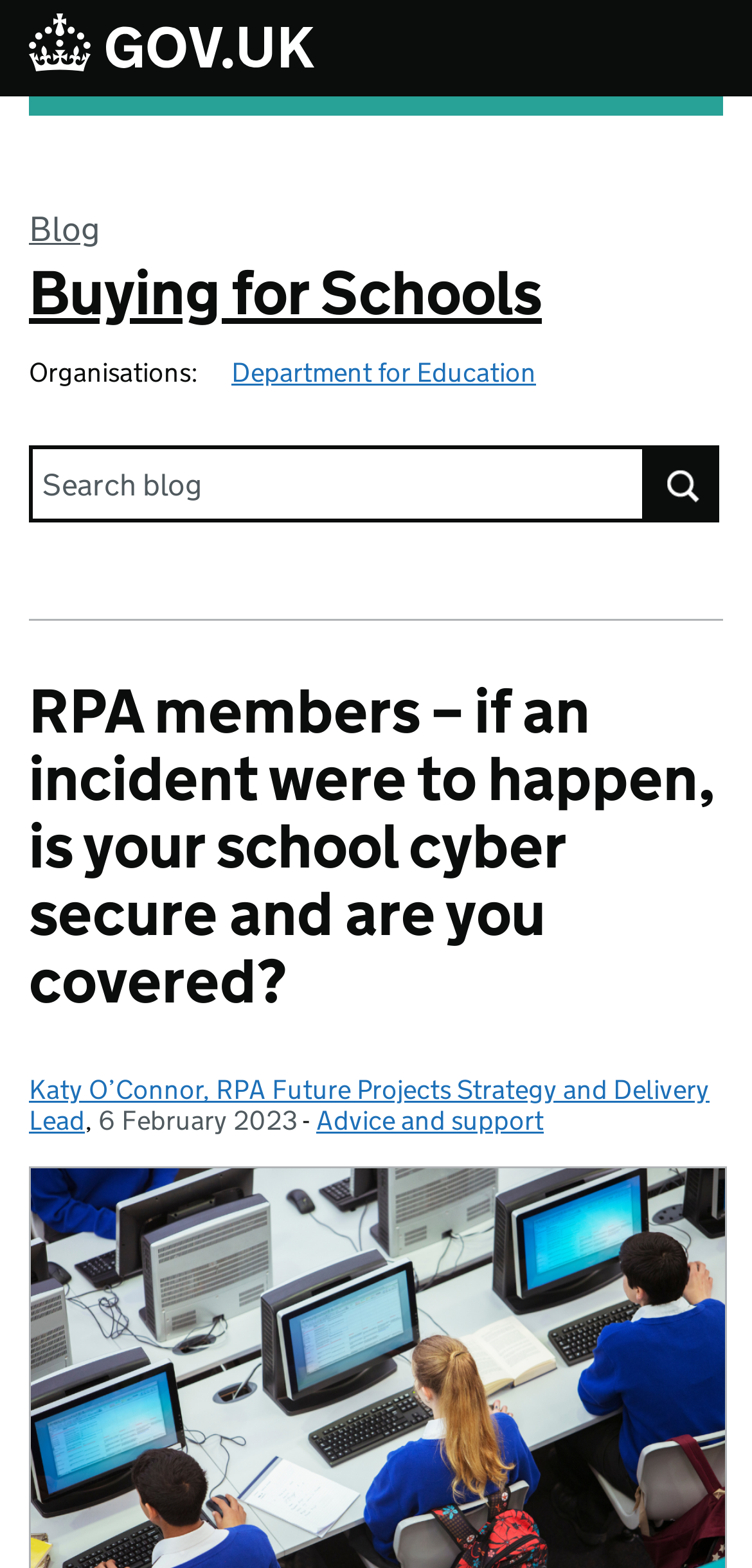What is the organization mentioned in the description list?
Carefully analyze the image and provide a thorough answer to the question.

I found the answer by looking at the description list element, which contains a term 'Organisations:' and a detail link 'Department for Education'. This link is the organization mentioned in the description list.